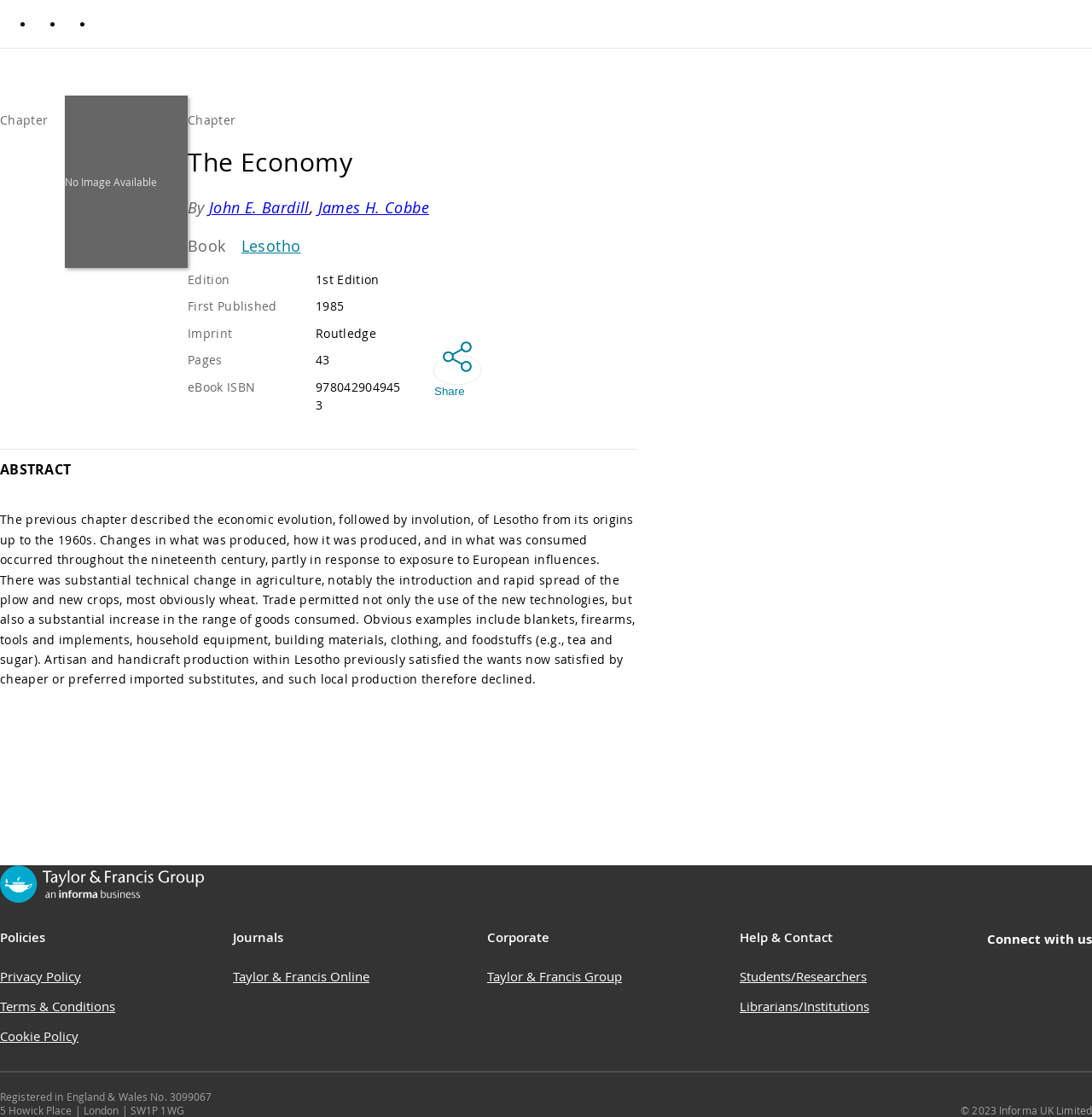Specify the bounding box coordinates of the area that needs to be clicked to achieve the following instruction: "explore data collection methods in research".

None